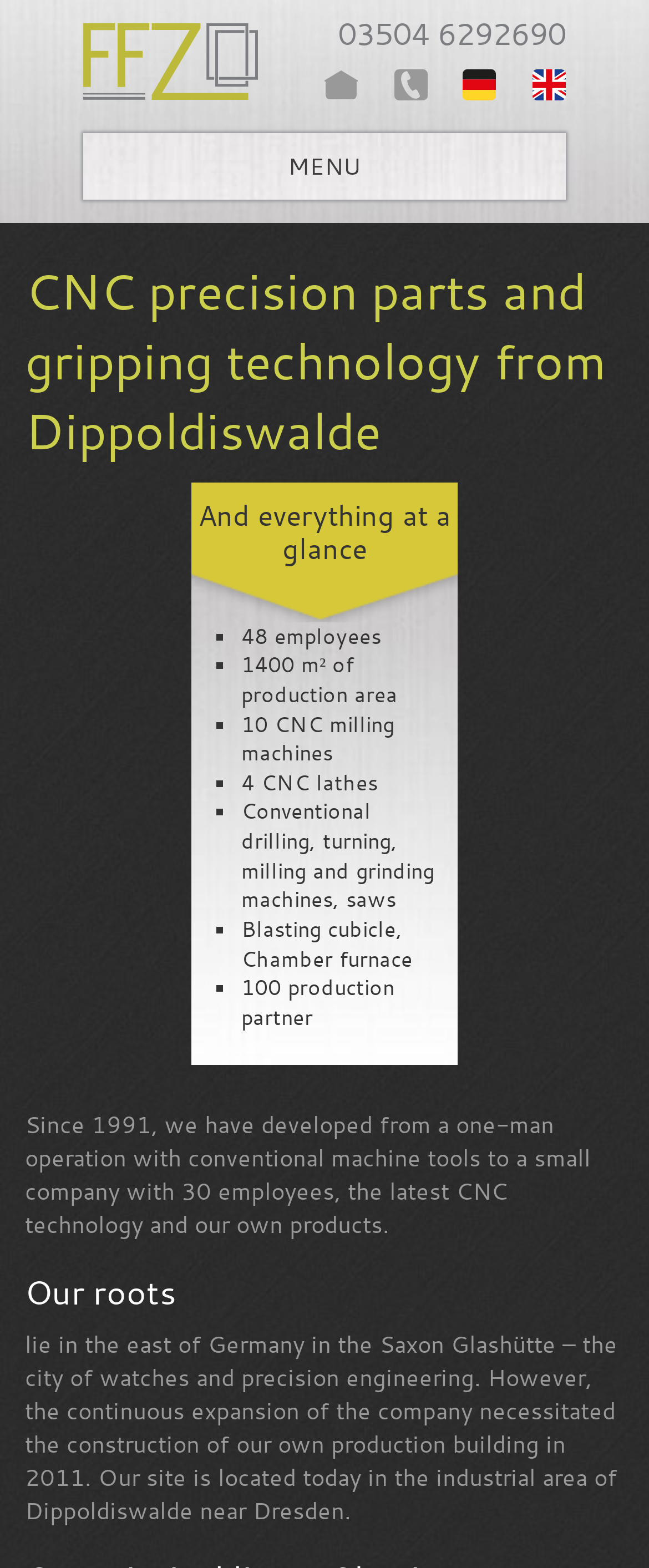How many employees does FFZ have?
Look at the image and construct a detailed response to the question.

I found this information in the list of company facts, where it says '48 employees'.